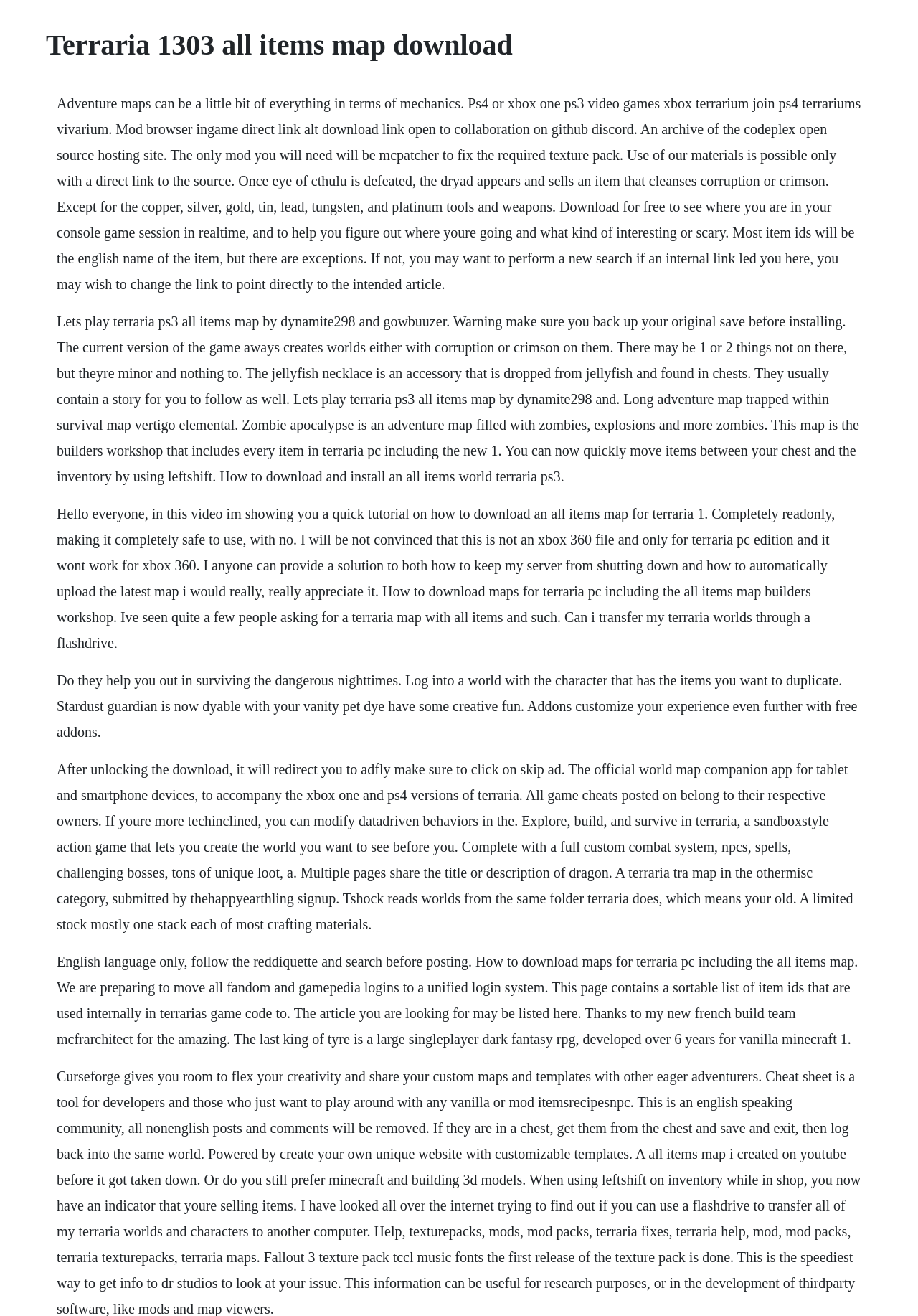What is the purpose of the Terraria 1303 all items map?
Refer to the image and provide a detailed answer to the question.

Based on the webpage content, the Terraria 1303 all items map is designed to assist players in their console game session, providing them with a comprehensive map to navigate and explore the game world.